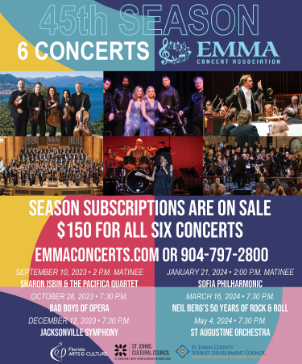Who is the artist performing on September 10, 2023?
Give a thorough and detailed response to the question.

The concert details section of the promotional material lists the artists and their corresponding dates, and according to this information, Sharon Isbin and the Pacifica Quartet are performing on September 10, 2023.